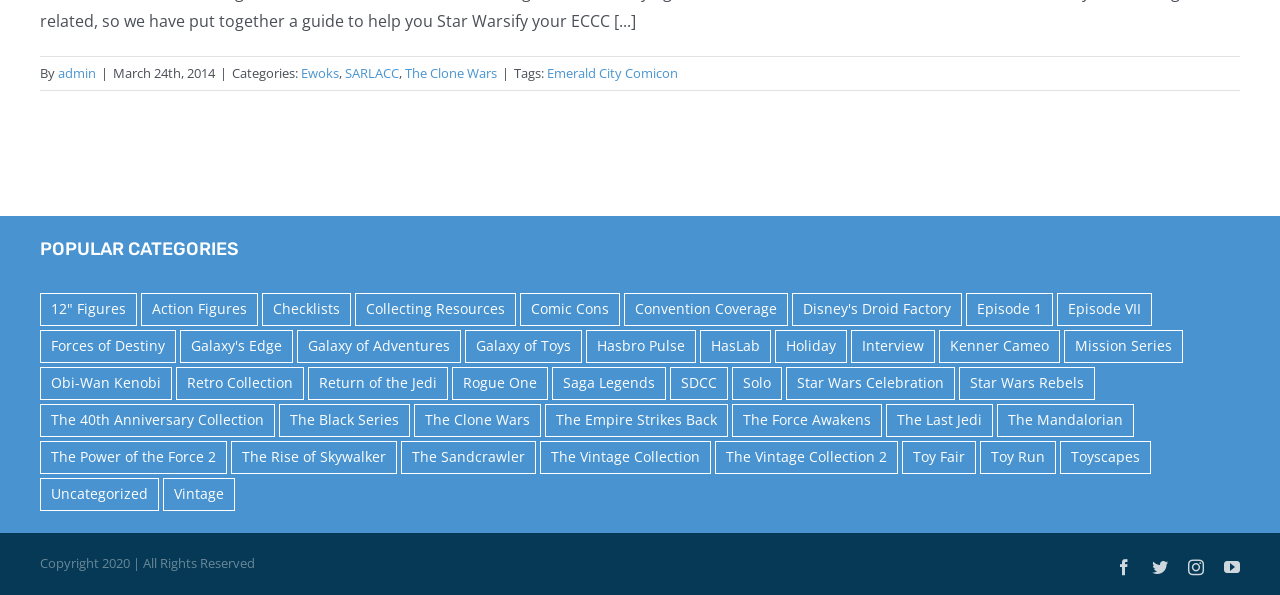Find the bounding box coordinates for the area that should be clicked to accomplish the instruction: "View the 'Star Wars Rebels' collection".

[0.749, 0.617, 0.855, 0.672]